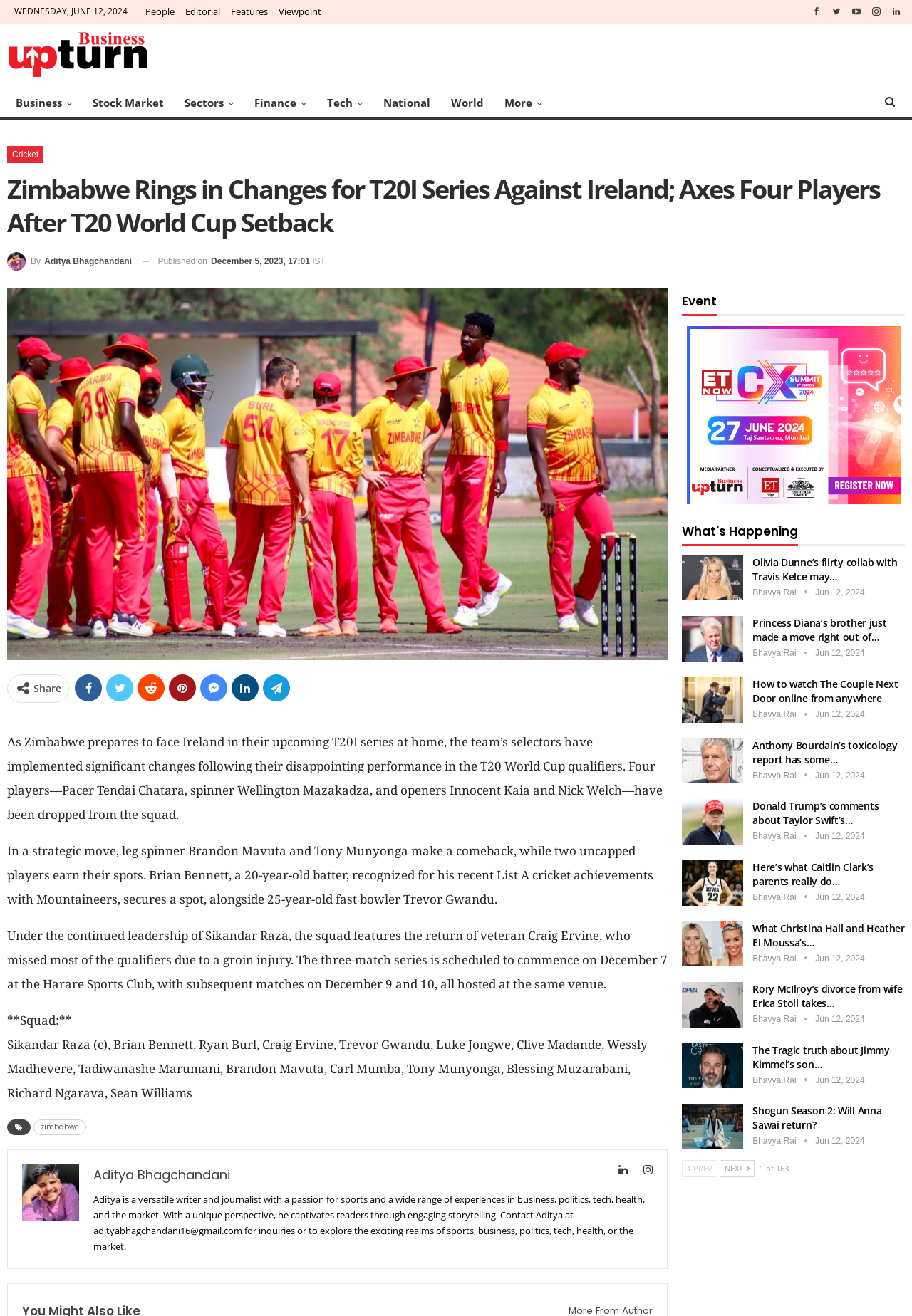Offer a meticulous caption that includes all visible features of the webpage.

This webpage is an article about Zimbabwe's cricket team making changes to their squad for an upcoming T20I series against Ireland. The article is titled "Zimbabwe Rings in Changes for T20I Series Against Ireland; Axes Four Players After T20 World Cup Setback" and is written by Aditya Bhagchandani.

At the top of the page, there are several links to different sections of the website, including "People", "Editorial", "Features", and "Viewpoint". Below this, there is a table with links to various categories, including "Business Upturn", "Stock Market", "Sectors", "Finance", "Tech", "National", and "World".

The main article is divided into several paragraphs, with the first paragraph explaining that Zimbabwe's selectors have made significant changes to the team following their disappointing performance in the T20 World Cup qualifiers. The article goes on to list the players who have been dropped from the squad and those who have been added.

To the right of the article, there is a sidebar with several links to other articles, including "Olivia Dunne's flirty collab with Travis Kelce may...", "Princess Diana's brother just made a move right out of...", and "How to watch The Couple Next Door online from anywhere". Each of these links has a timestamp indicating when the article was published.

At the bottom of the page, there is a section with information about the author, Aditya Bhagchandani, including a brief bio and contact information.